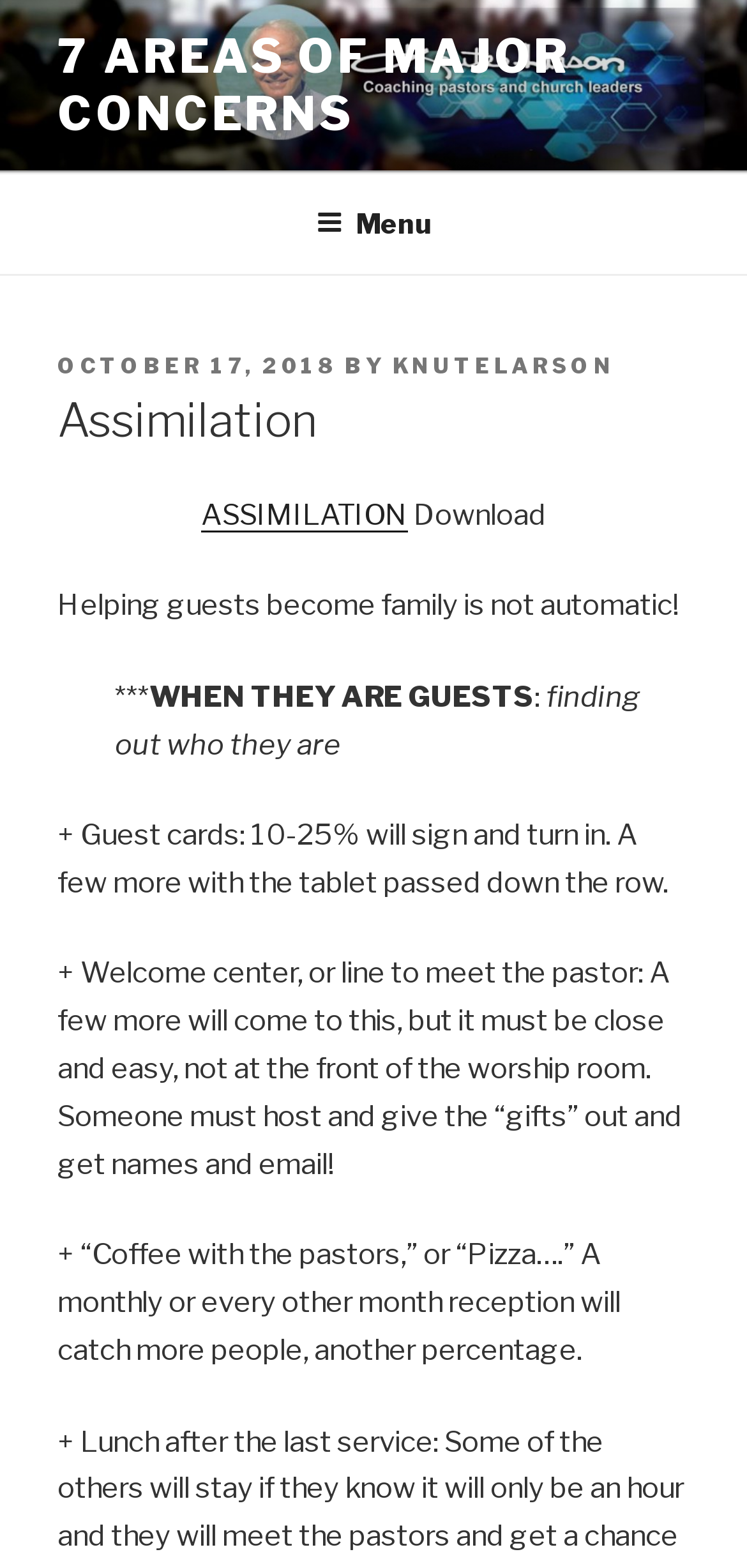Provide your answer in a single word or phrase: 
What is the name of the author of the article?

KNUTELARSON